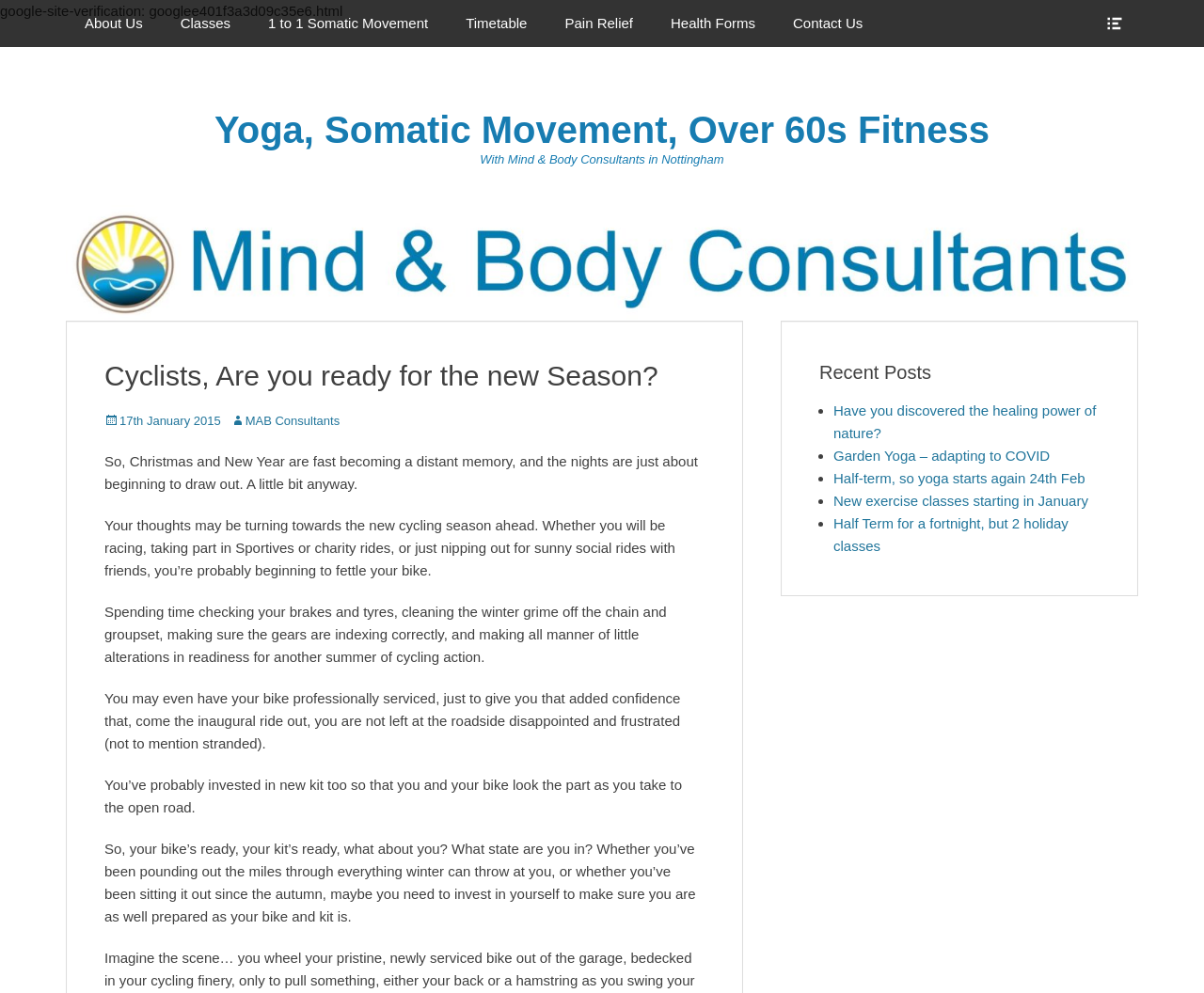Identify the bounding box of the UI element that matches this description: "17th January 201517th March 2016".

[0.087, 0.416, 0.183, 0.431]